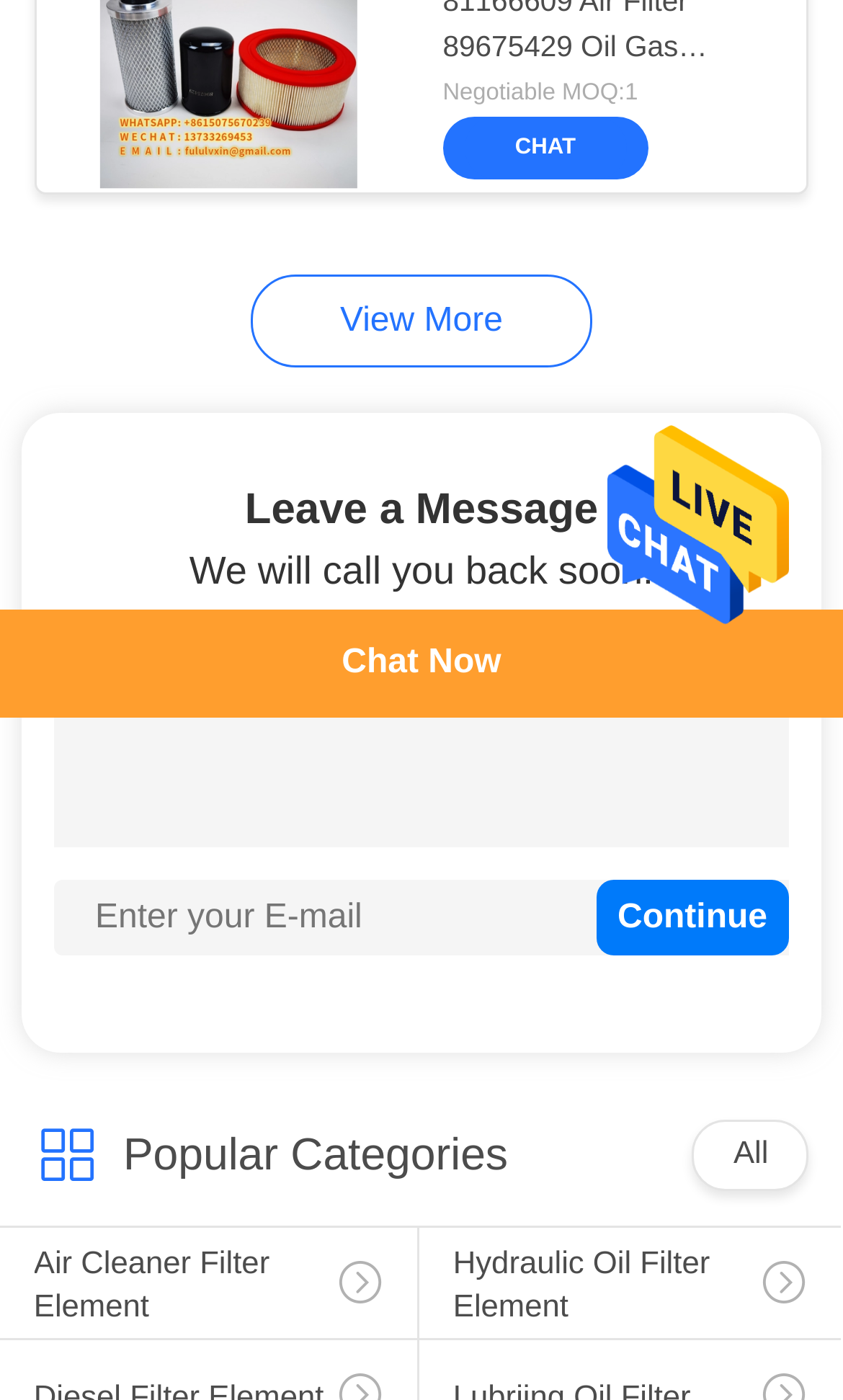Based on the element description: "Skip to content", identify the UI element and provide its bounding box coordinates. Use four float numbers between 0 and 1, [left, top, right, bottom].

None